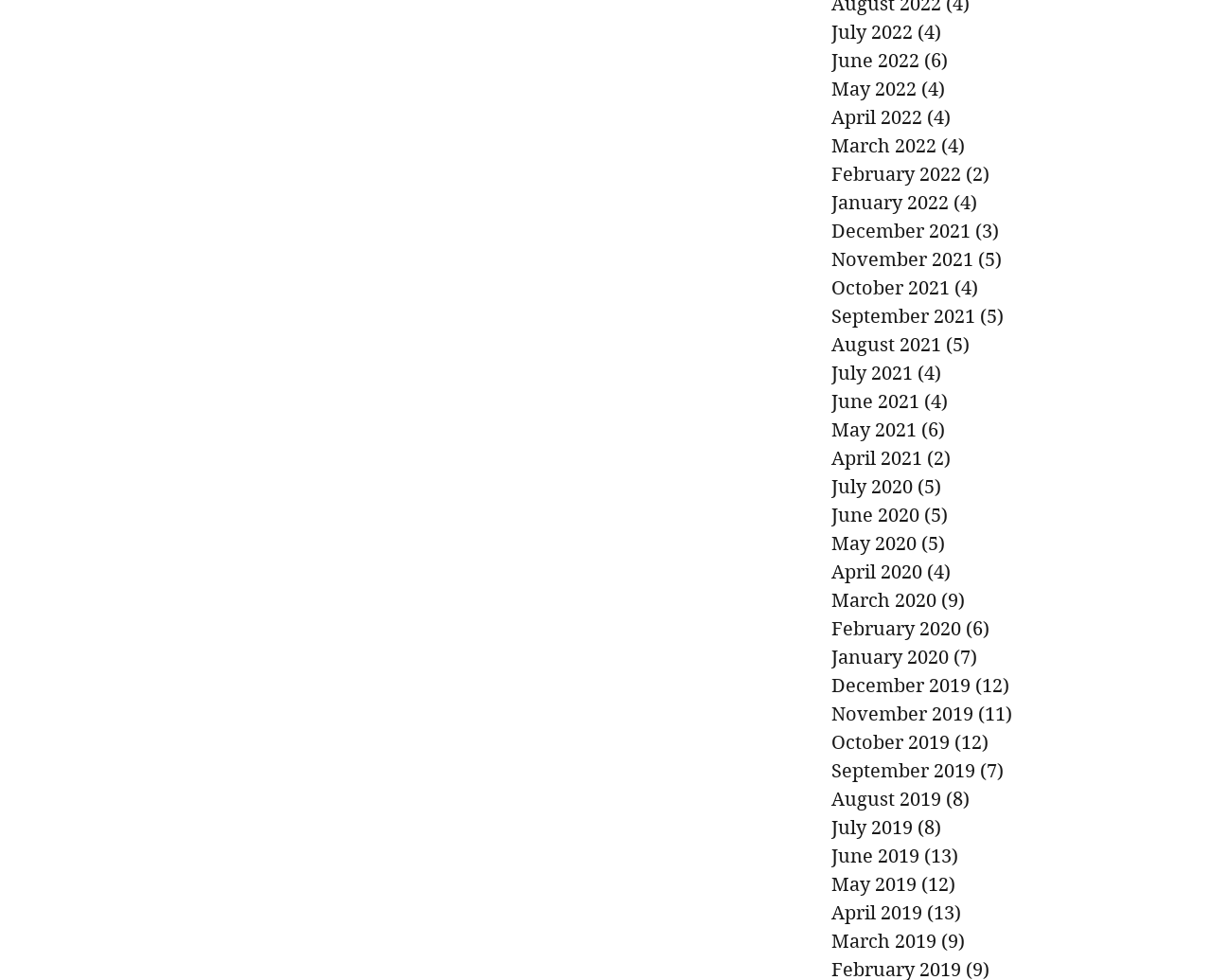Refer to the screenshot and answer the following question in detail:
How many years are represented on the webpage?

I looked at the links on the webpage and found that there are posts from 2019, 2020, and 2021, indicating that 3 years are represented on the webpage.